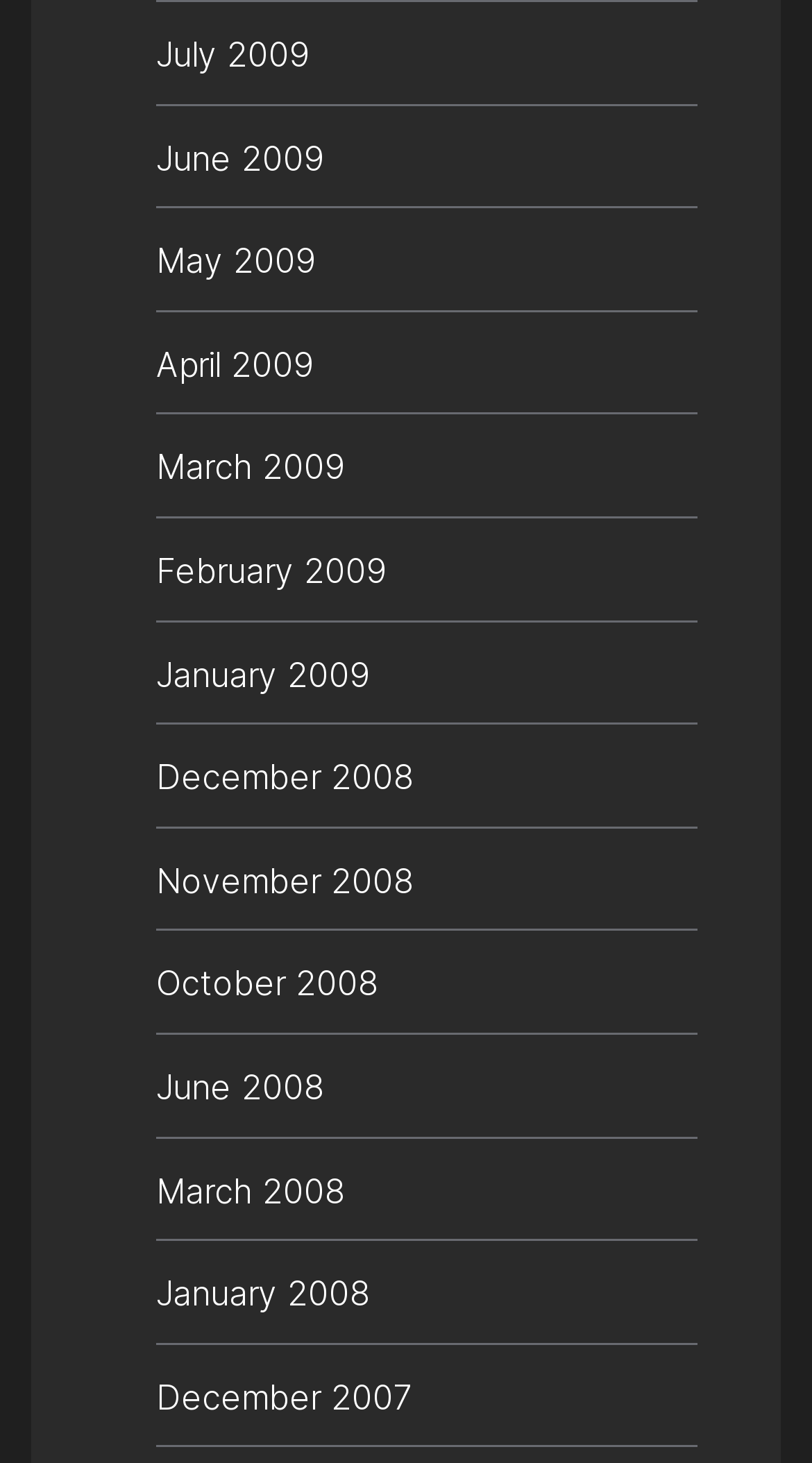How many months are listed in 2009?
Give a single word or phrase answer based on the content of the image.

6